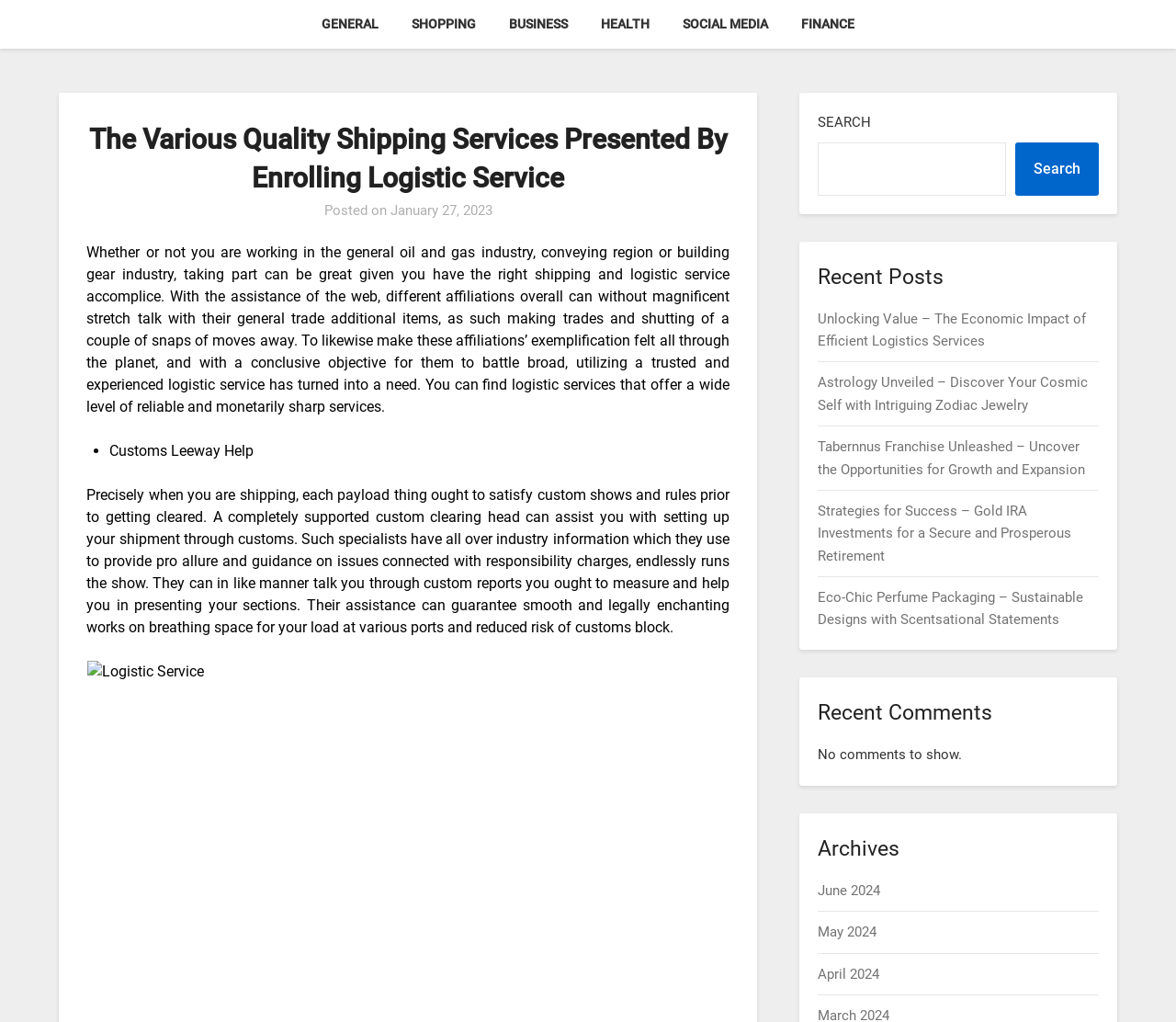Please answer the following question using a single word or phrase: 
What is the function of the search box?

Search the website